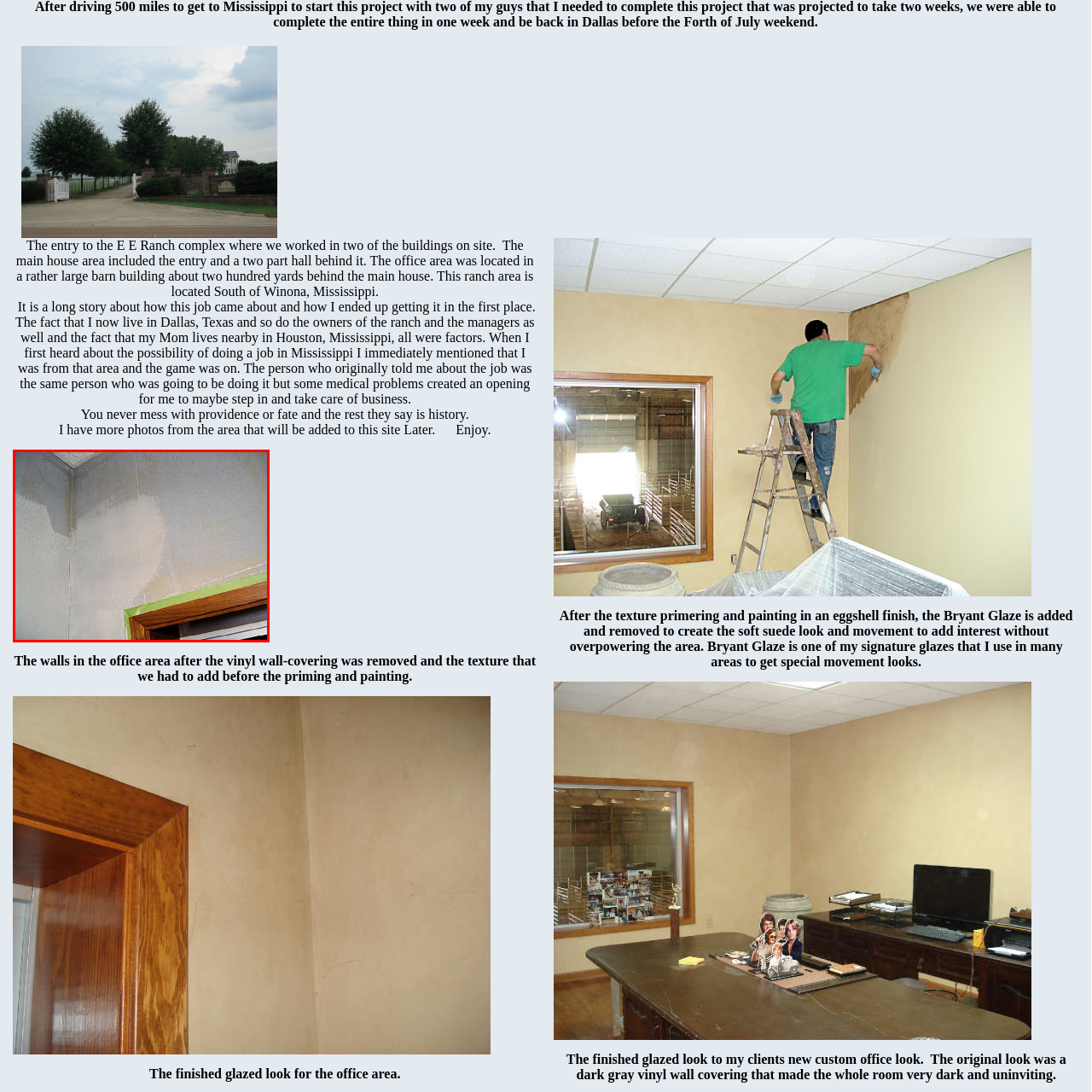What is the current state of the wall?
Focus on the image bounded by the red box and reply with a one-word or phrase answer.

Partially primed